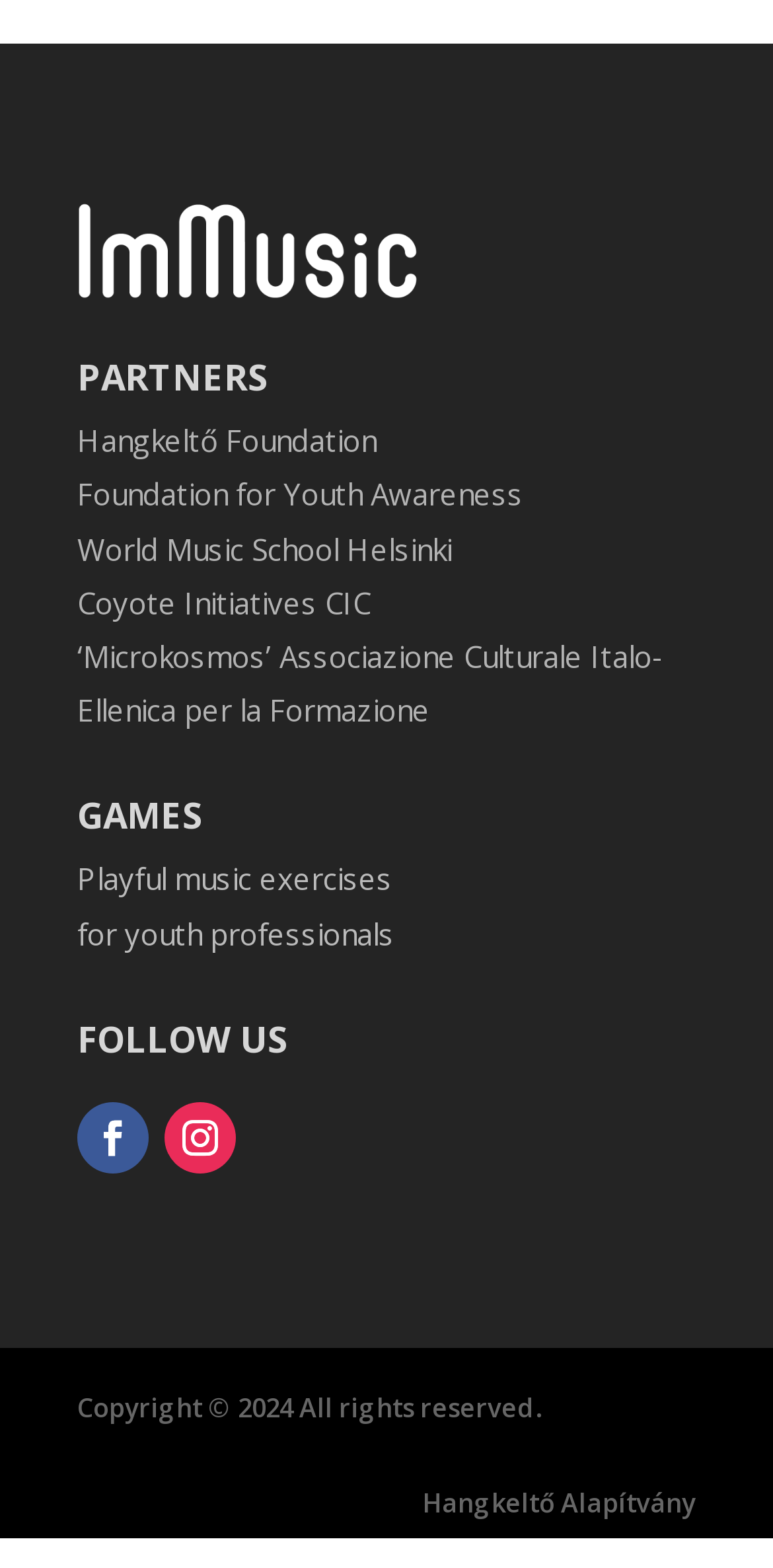What is the name of the first game listed?
We need a detailed and exhaustive answer to the question. Please elaborate.

I looked for the first link element under the 'GAMES' heading, which has the text 'Playful music exercises for youth professionals'. This is the name of the first game listed.